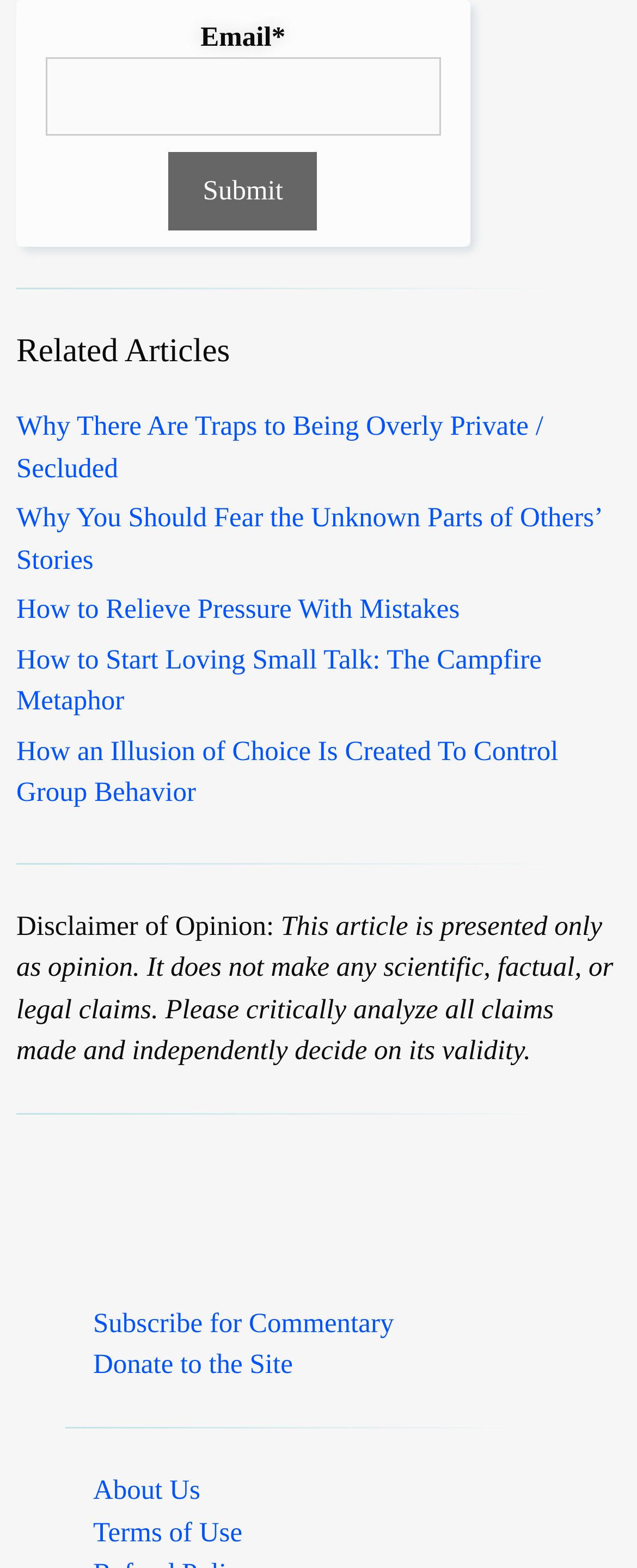Provide a brief response to the question using a single word or phrase: 
How many links are there at the bottom of the webpage?

4